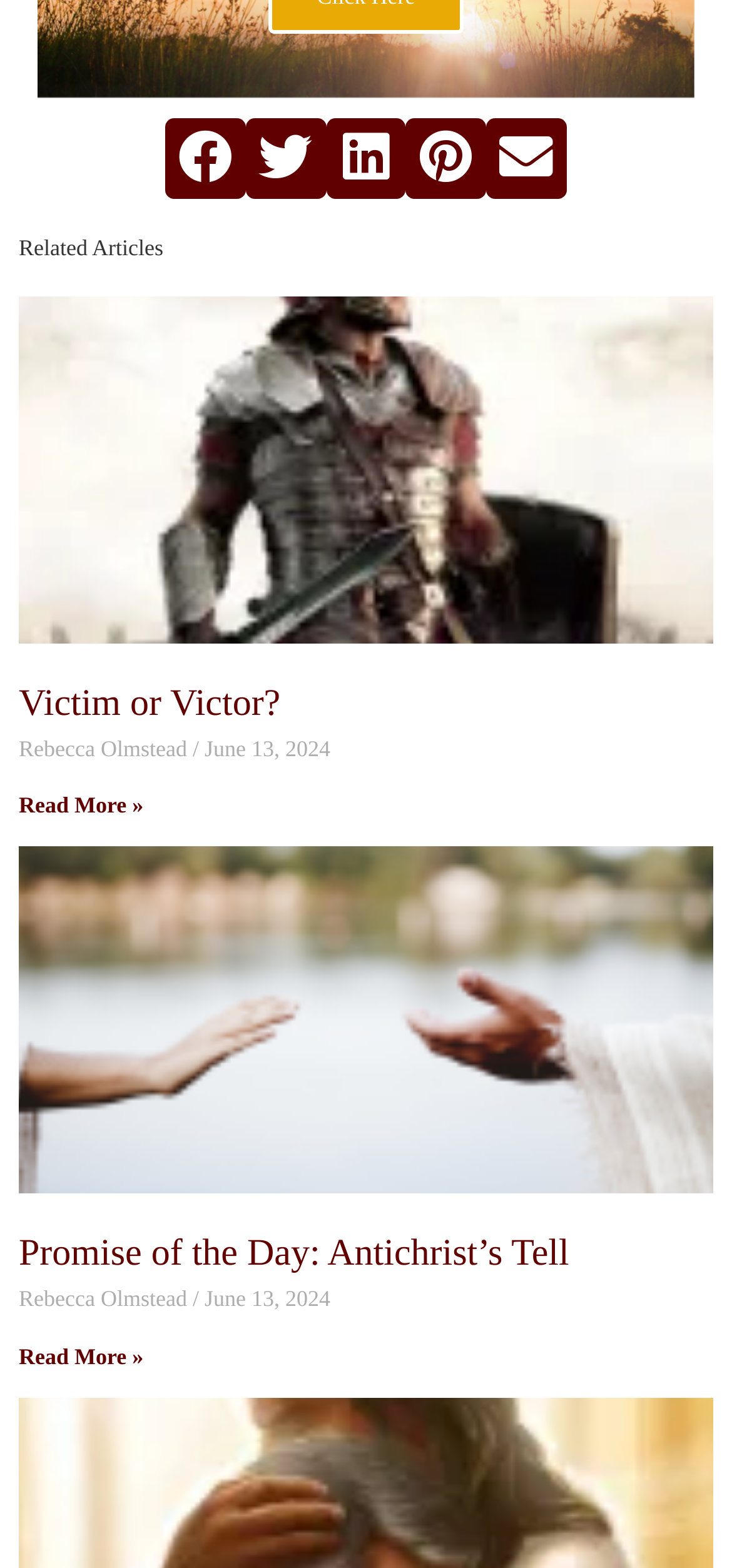Provide a brief response to the question using a single word or phrase: 
How many social media platforms can you share the article on?

5